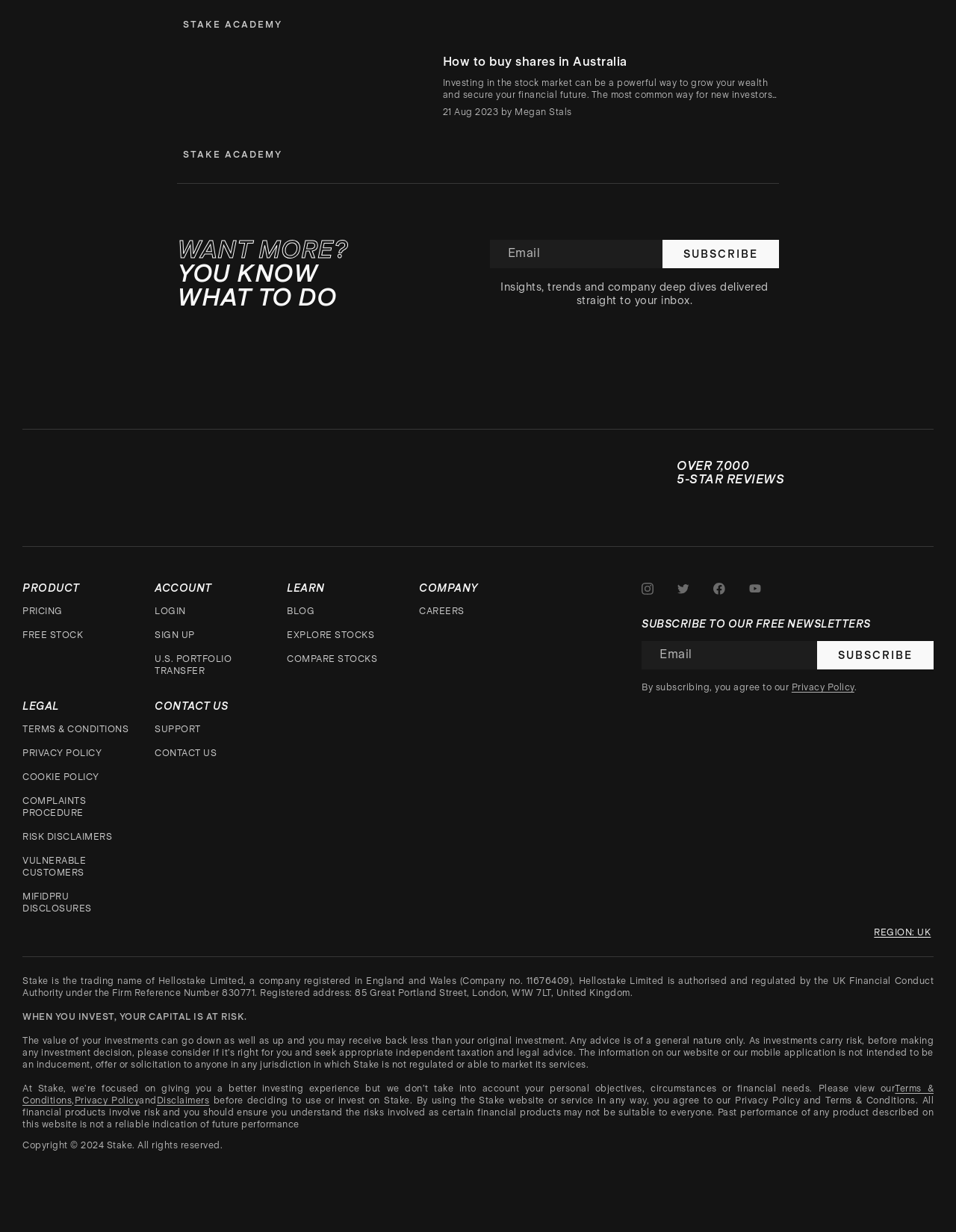Predict the bounding box coordinates of the UI element that matches this description: "Pricing". The coordinates should be in the format [left, top, right, bottom] with each value between 0 and 1.

[0.023, 0.491, 0.065, 0.501]